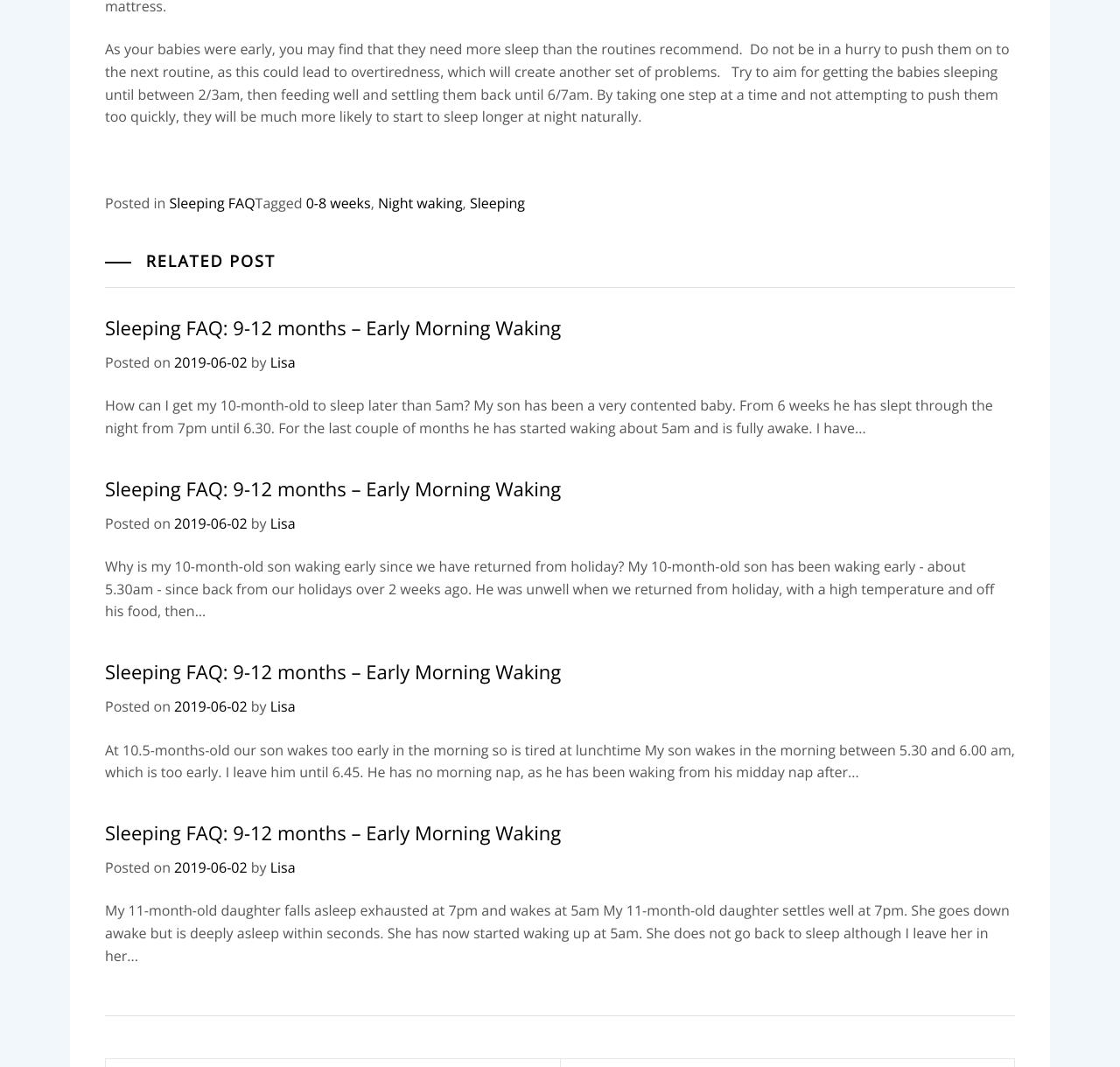Please locate the UI element described by "Lisa" and provide its bounding box coordinates.

[0.241, 0.653, 0.264, 0.671]